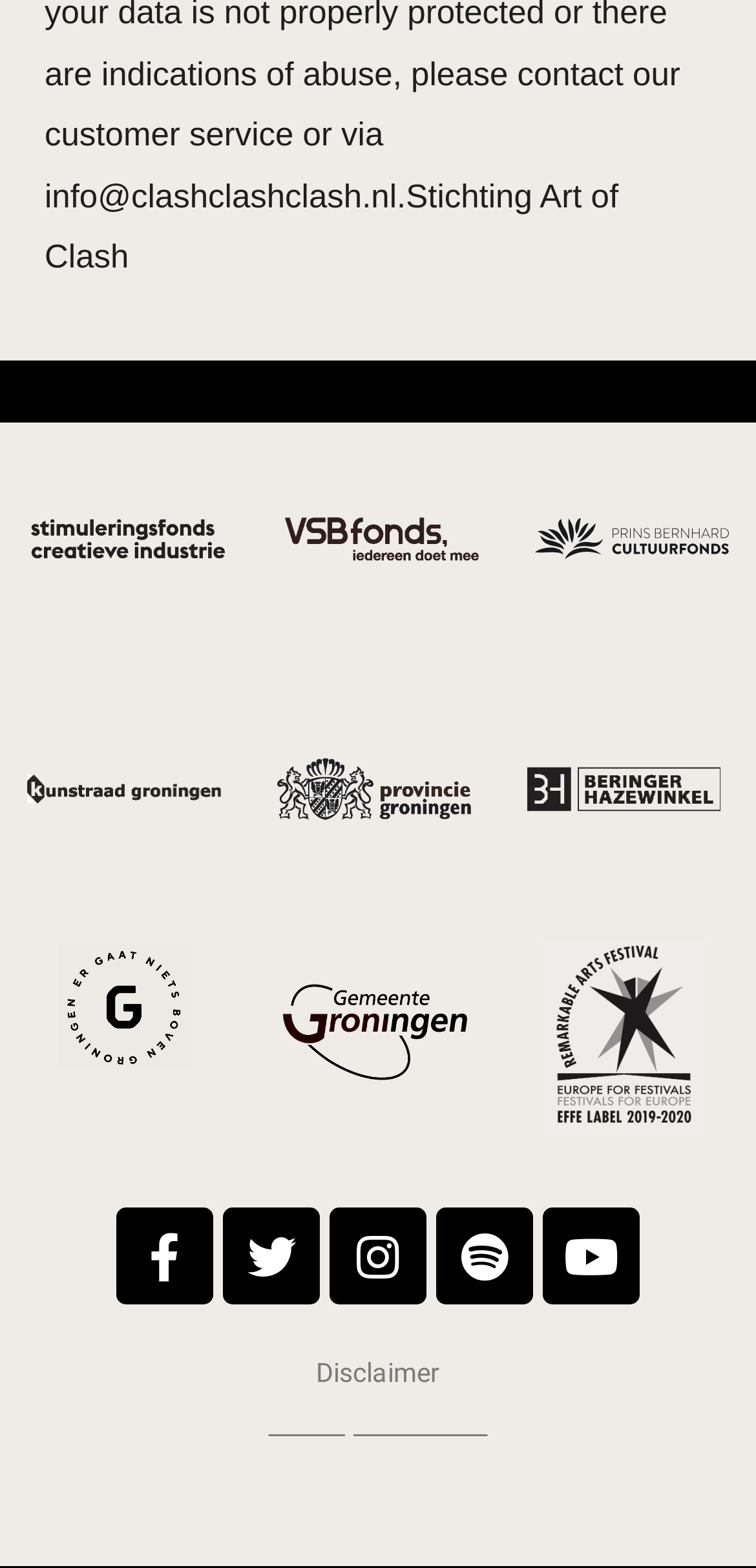Locate the bounding box coordinates of the clickable region necessary to complete the following instruction: "Read the disclaimer". Provide the coordinates in the format of four float numbers between 0 and 1, i.e., [left, top, right, bottom].

[0.418, 0.866, 0.582, 0.886]